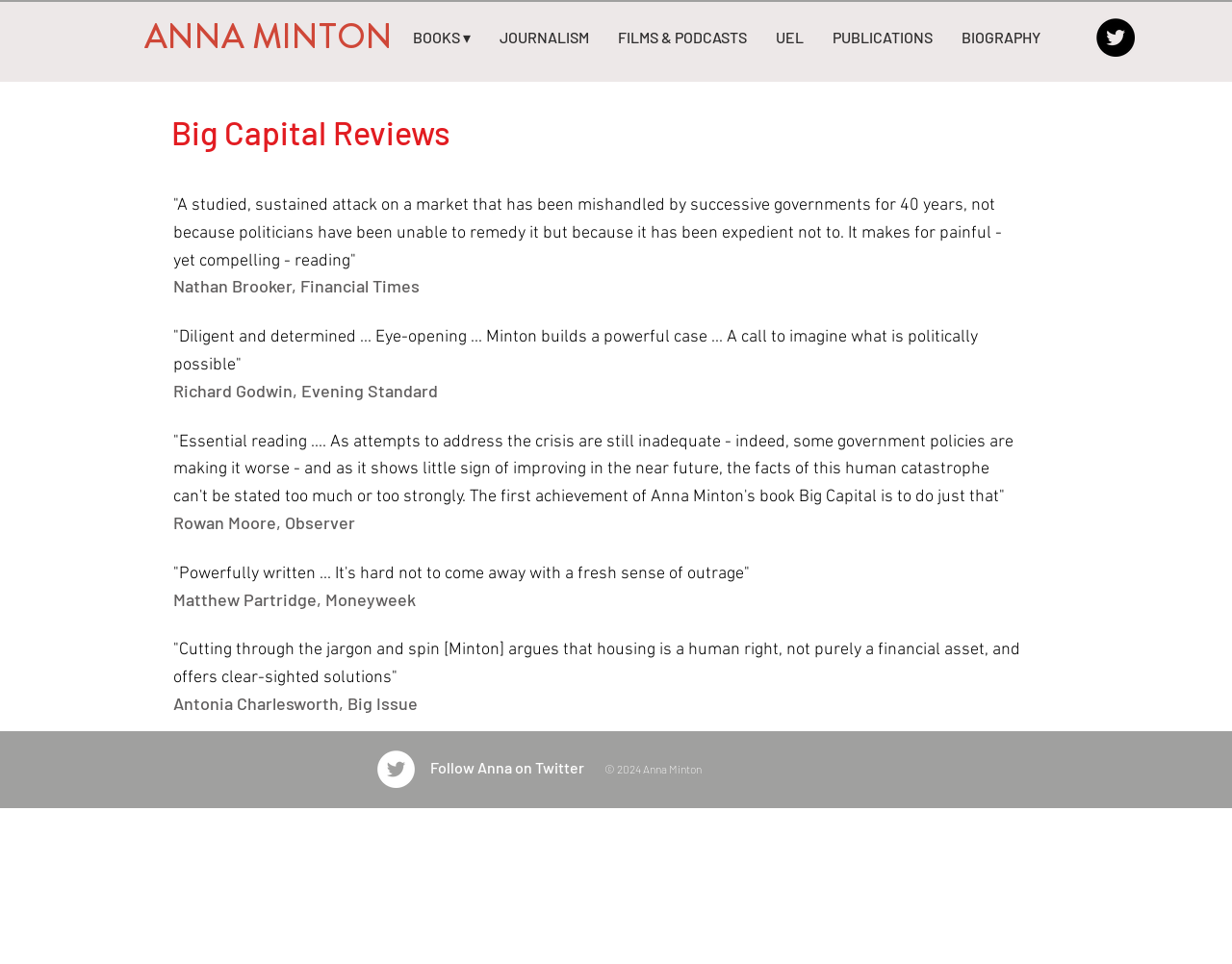Based on the provided description, "FILMS & PODCASTS", find the bounding box of the corresponding UI element in the screenshot.

[0.49, 0.014, 0.618, 0.064]